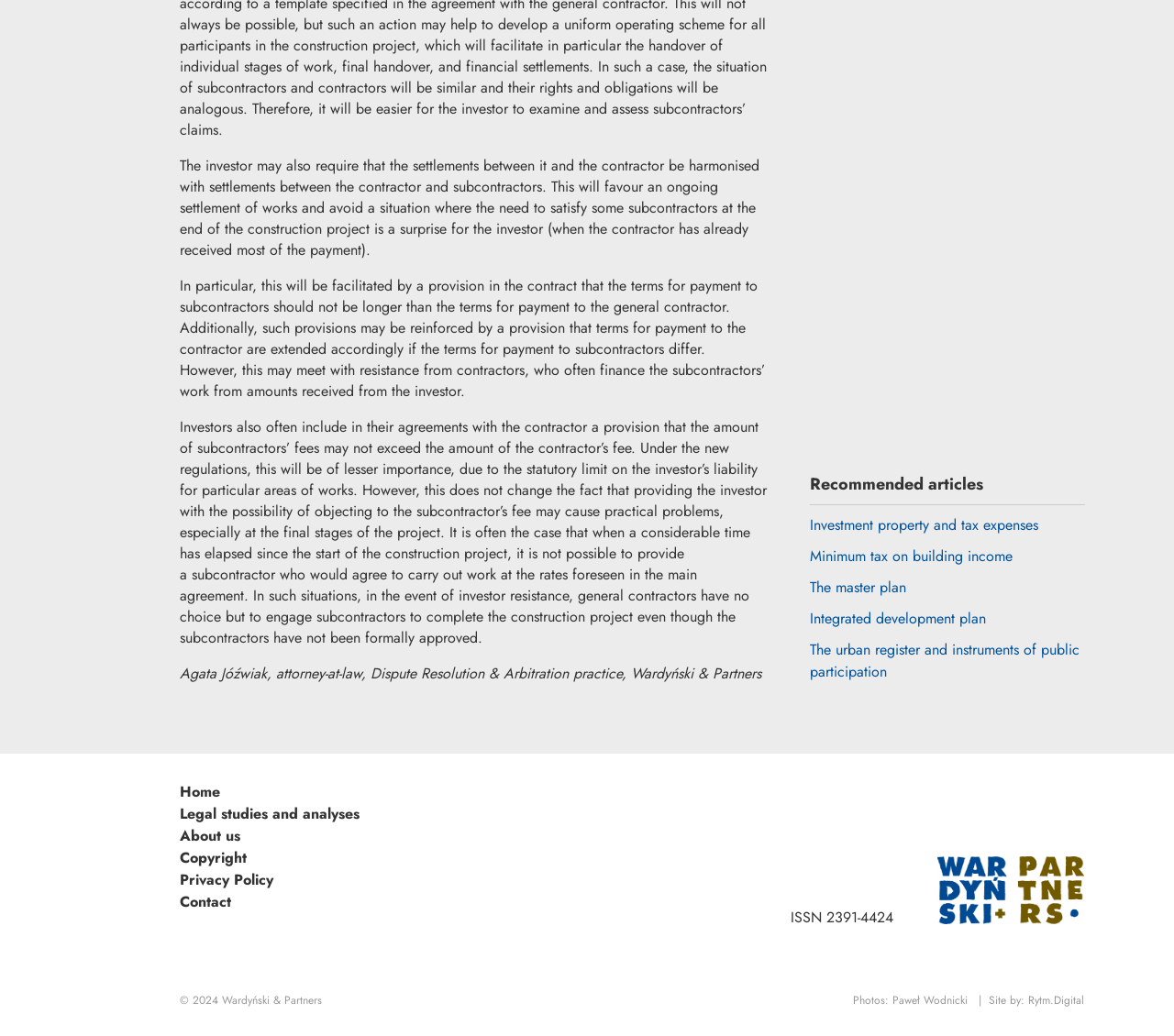Please provide the bounding box coordinates for the element that needs to be clicked to perform the following instruction: "Click the 'Home' link". The coordinates should be given as four float numbers between 0 and 1, i.e., [left, top, right, bottom].

[0.153, 0.754, 0.187, 0.774]